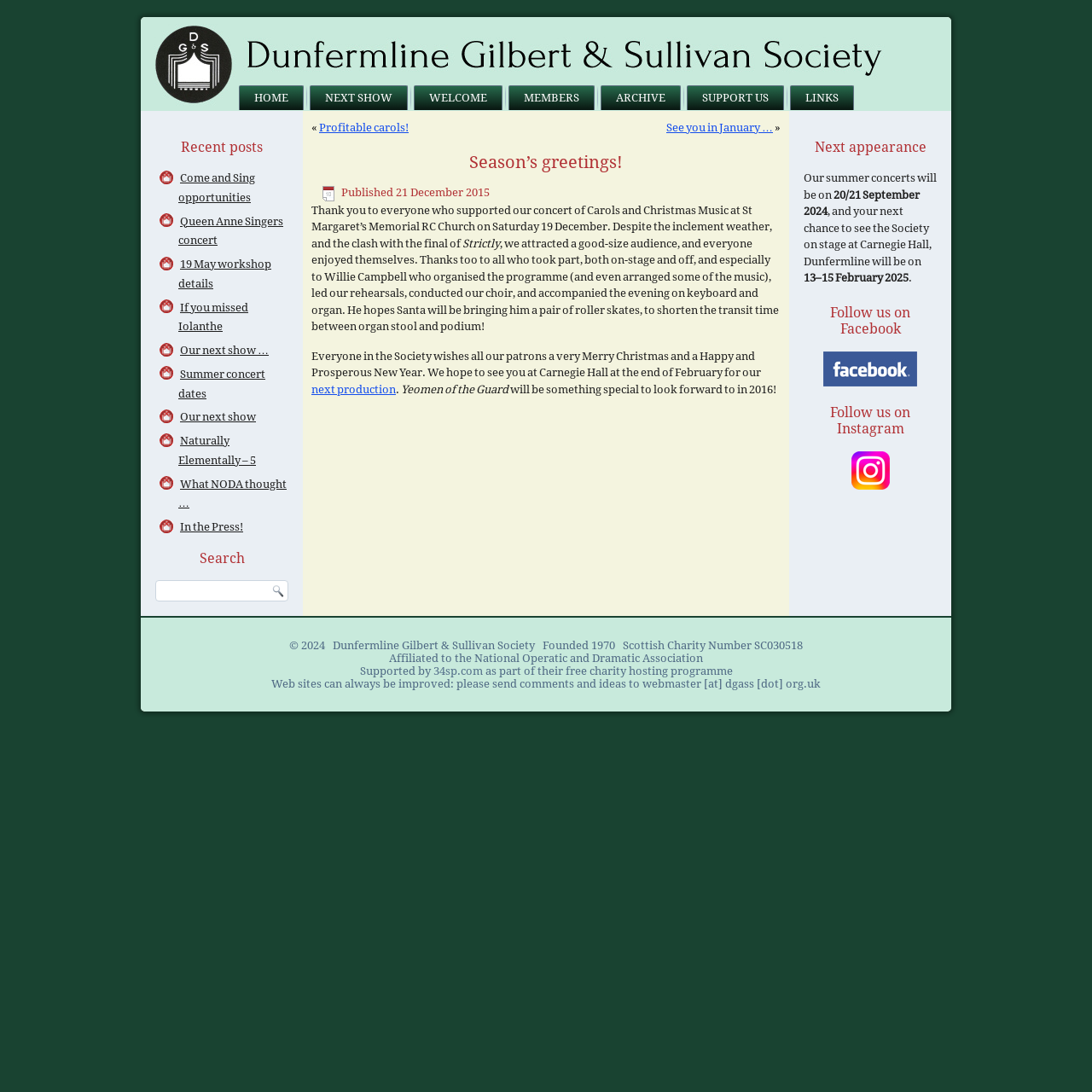Given the element description 19 May workshop details, specify the bounding box coordinates of the corresponding UI element in the format (top-left x, top-left y, bottom-right x, bottom-right y). All values must be between 0 and 1.

[0.163, 0.236, 0.248, 0.266]